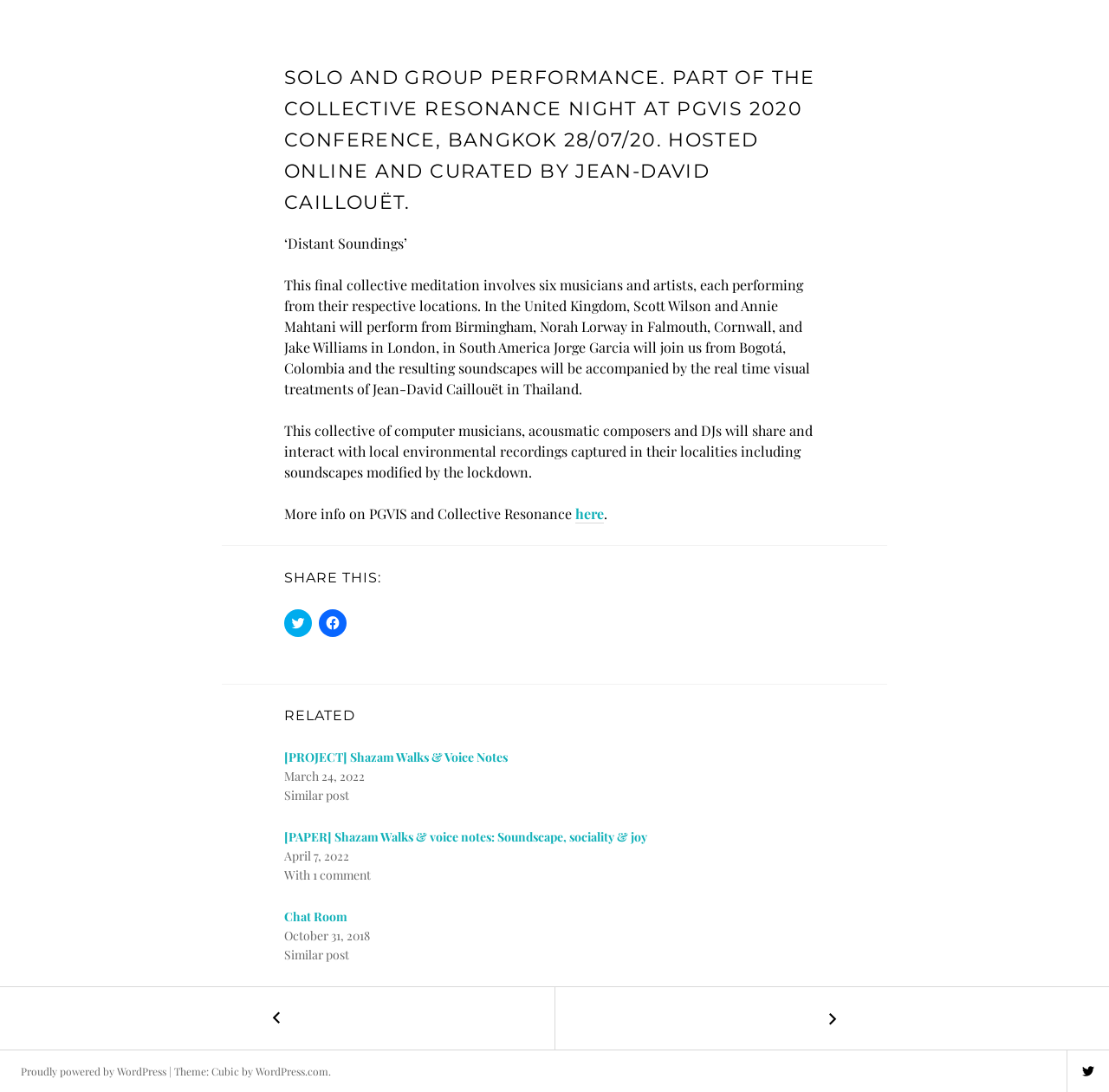Please identify the bounding box coordinates of the clickable region that I should interact with to perform the following instruction: "Check Twitter profile". The coordinates should be expressed as four float numbers between 0 and 1, i.e., [left, top, right, bottom].

[0.962, 0.962, 1.0, 1.0]